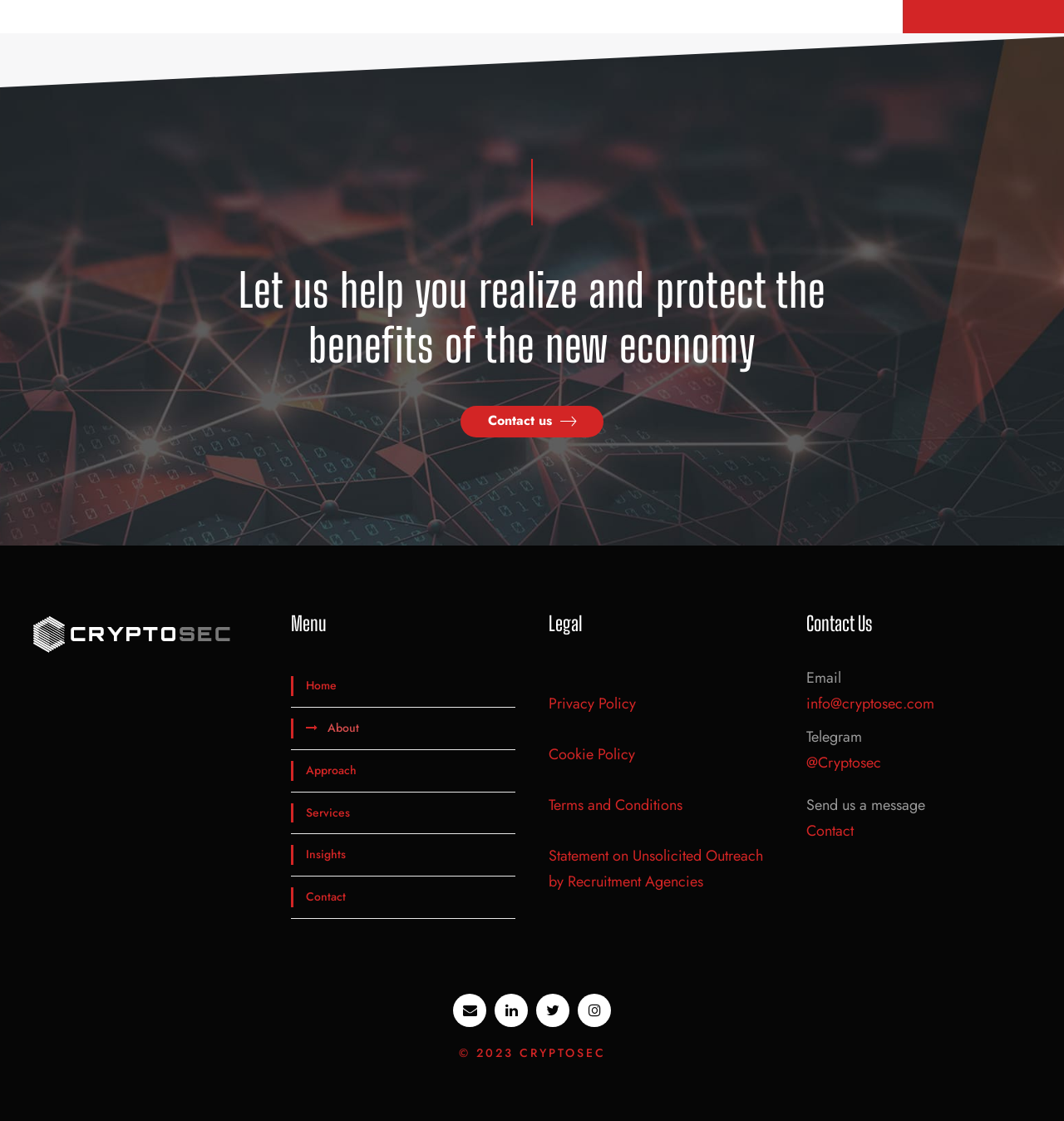Please identify the bounding box coordinates of the element's region that I should click in order to complete the following instruction: "Explore education resources". The bounding box coordinates consist of four float numbers between 0 and 1, i.e., [left, top, right, bottom].

None